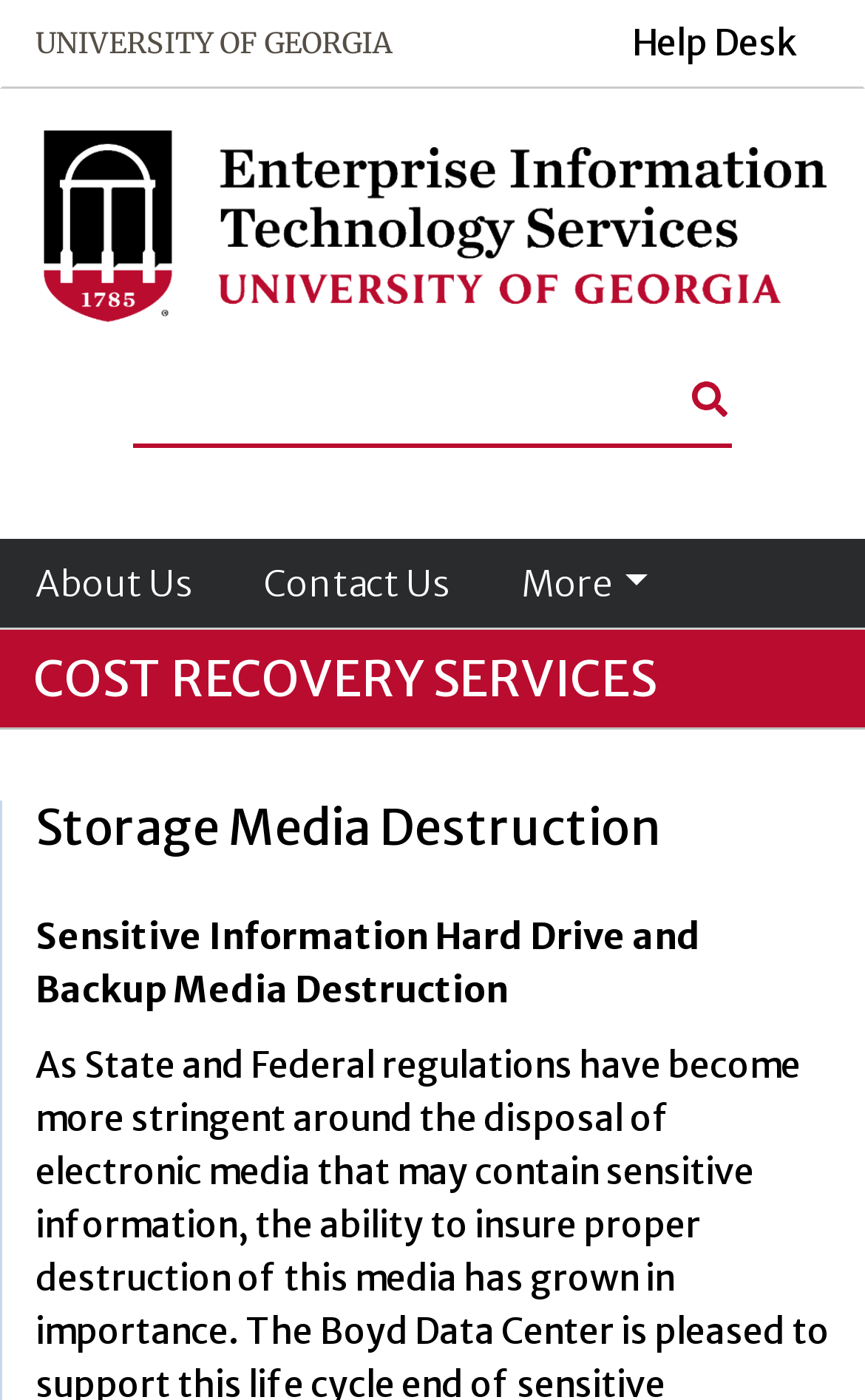Show the bounding box coordinates for the HTML element described as: "Contact Us".

[0.264, 0.385, 0.562, 0.448]